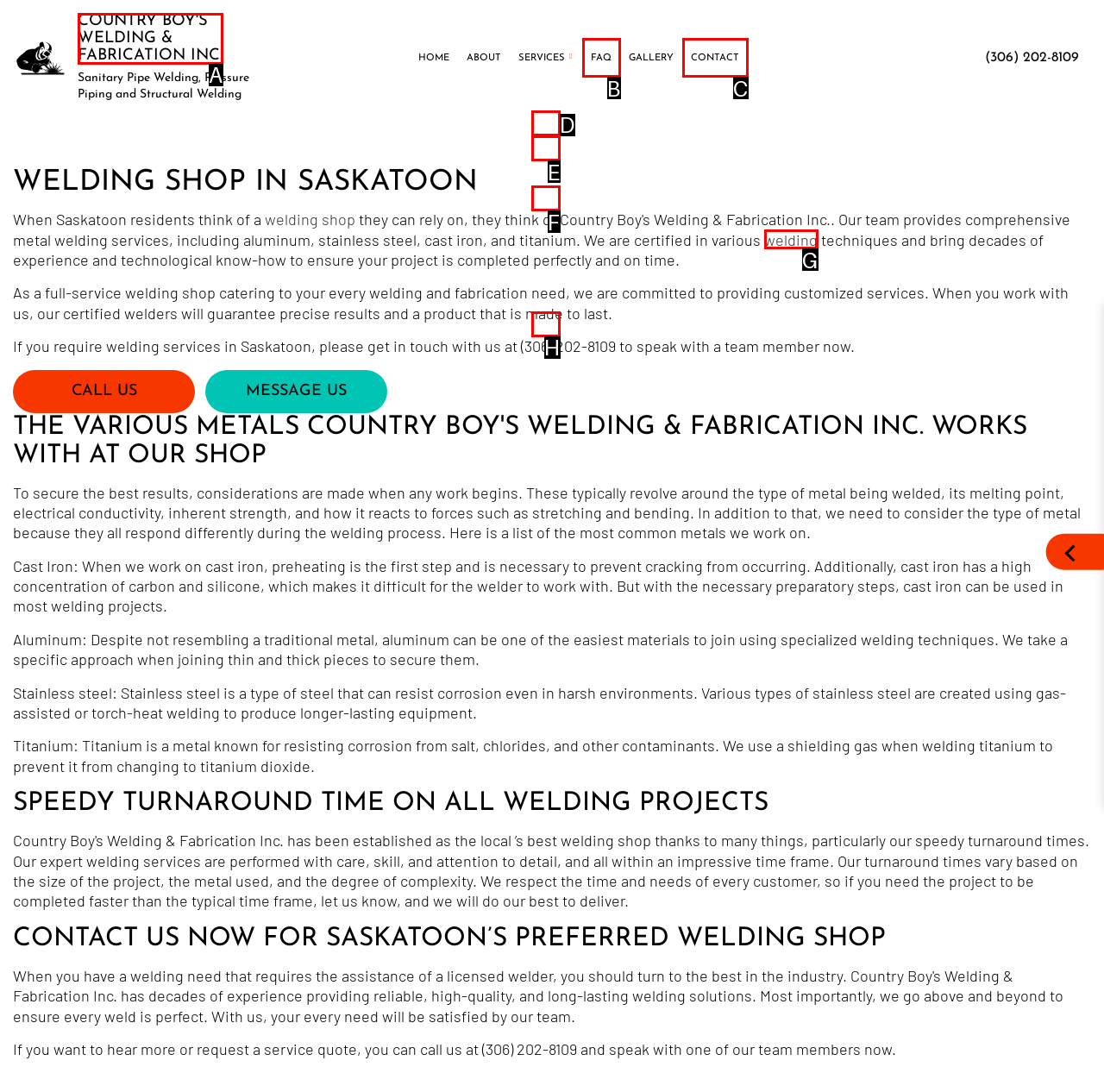Determine the option that aligns with this description: Light Structural Steel Welding
Reply with the option's letter directly.

E